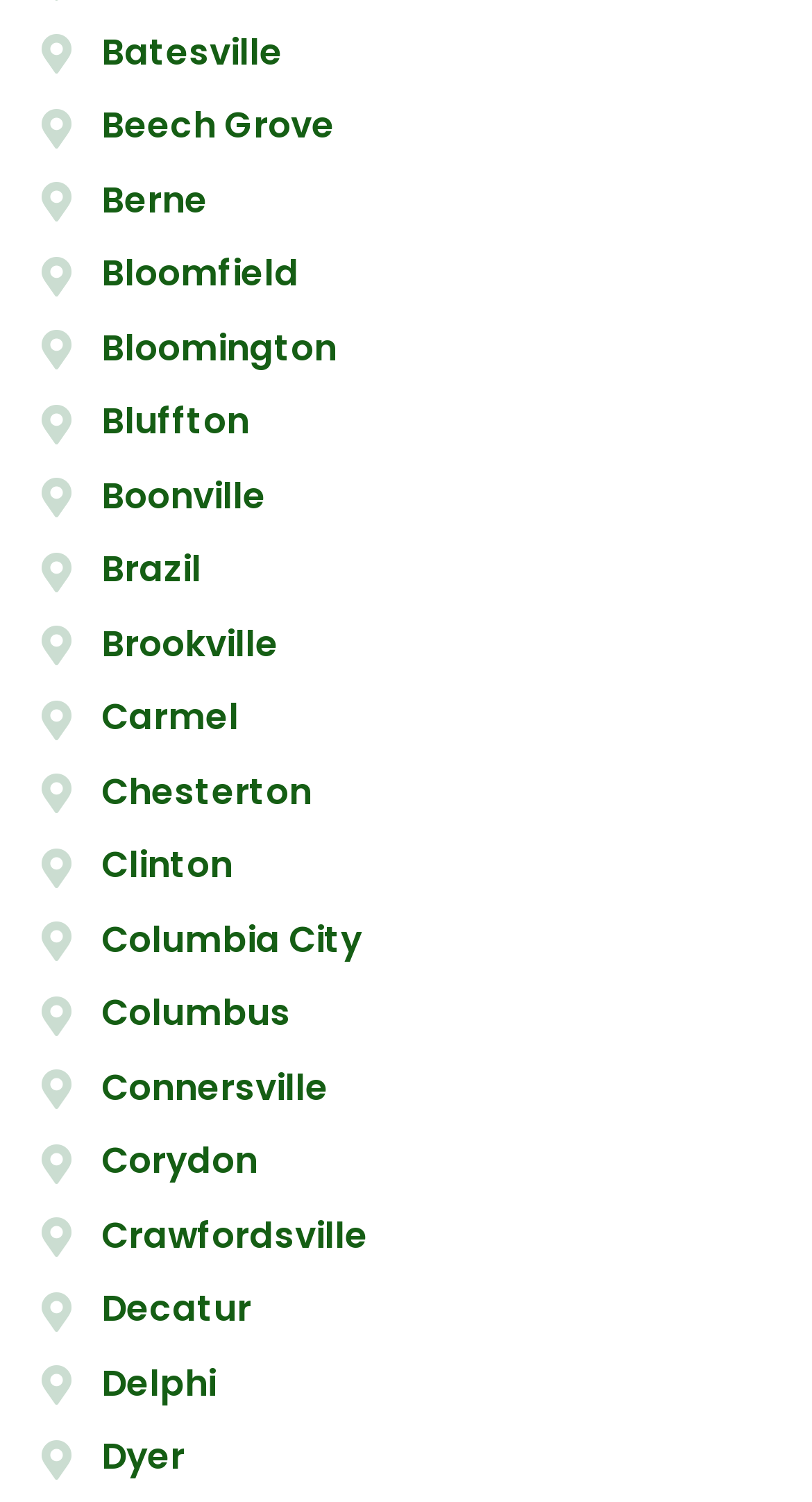Locate the bounding box coordinates of the element's region that should be clicked to carry out the following instruction: "browse Connersville". The coordinates need to be four float numbers between 0 and 1, i.e., [left, top, right, bottom].

[0.051, 0.707, 0.949, 0.742]